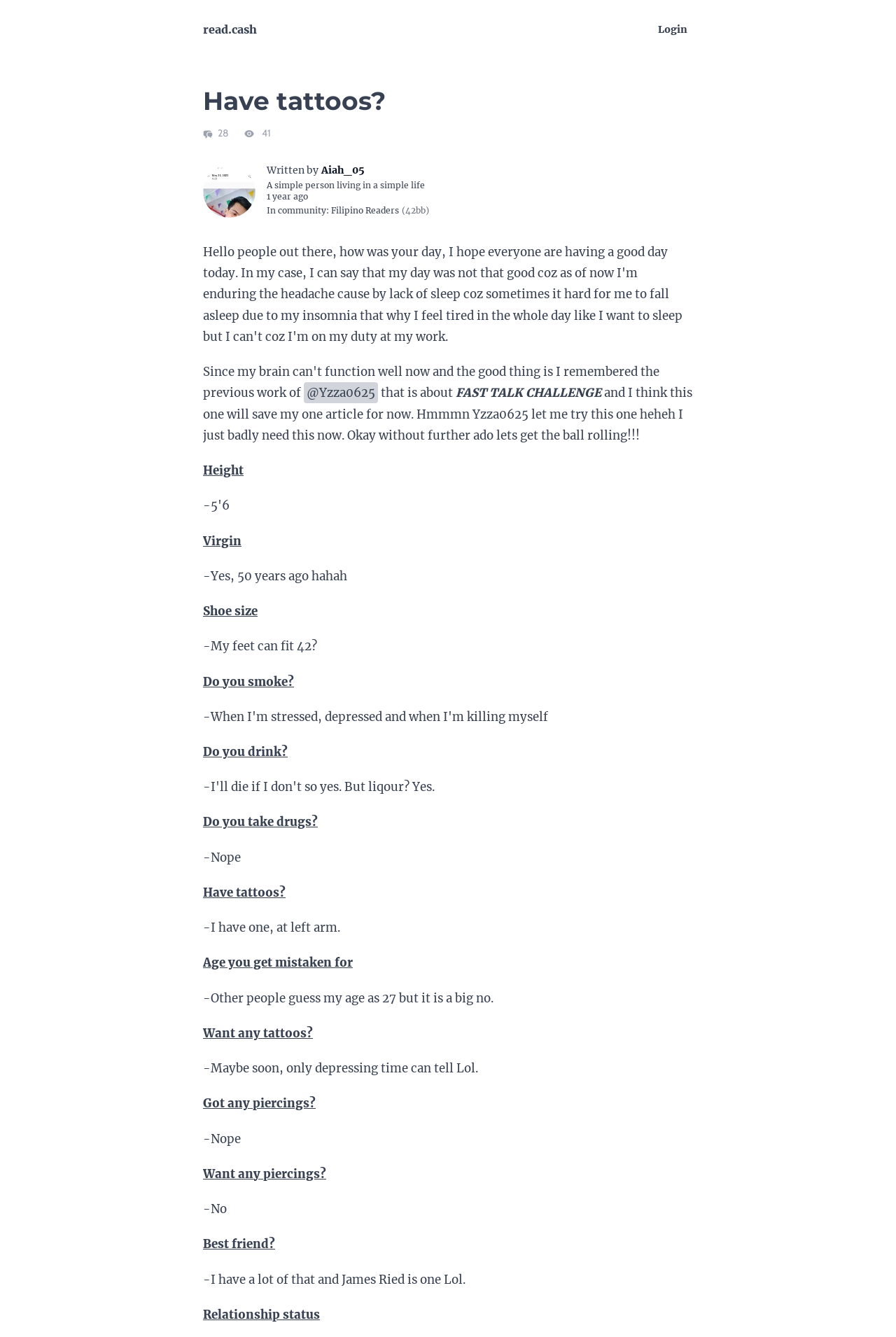Using the provided description: "Login", find the bounding box coordinates of the corresponding UI element. The output should be four float numbers between 0 and 1, in the format [left, top, right, bottom].

[0.728, 0.017, 0.773, 0.027]